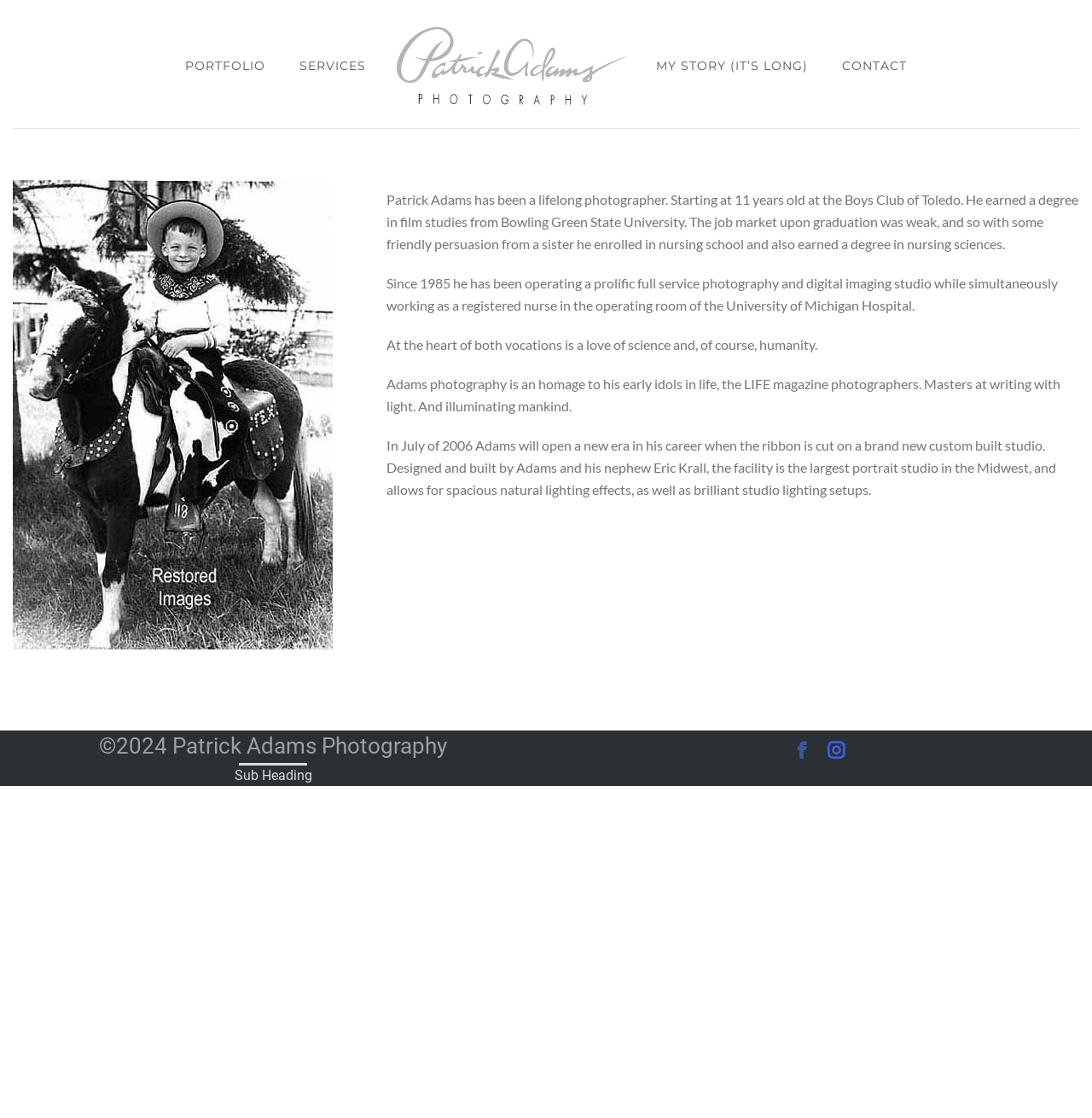Locate the bounding box of the UI element with the following description: "parent_node: Search for: value="Search"".

[0.926, 0.037, 0.988, 0.098]